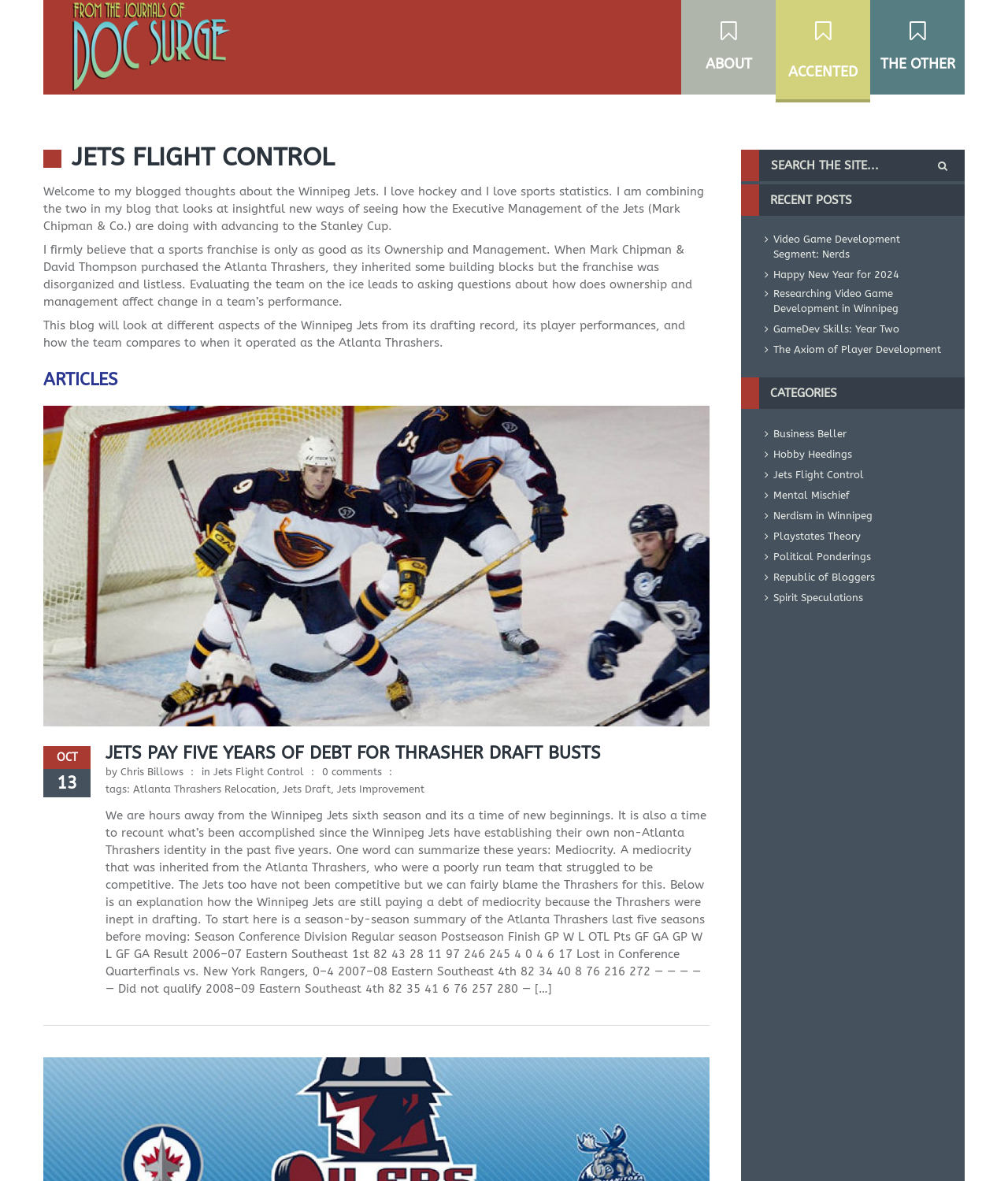What categories are available on the blog?
Use the information from the screenshot to give a comprehensive response to the question.

The webpage has a section called 'CATEGORIES' which lists multiple categories, including 'Business Beller', 'Hobby Heedings', 'Jets Flight Control', and others.